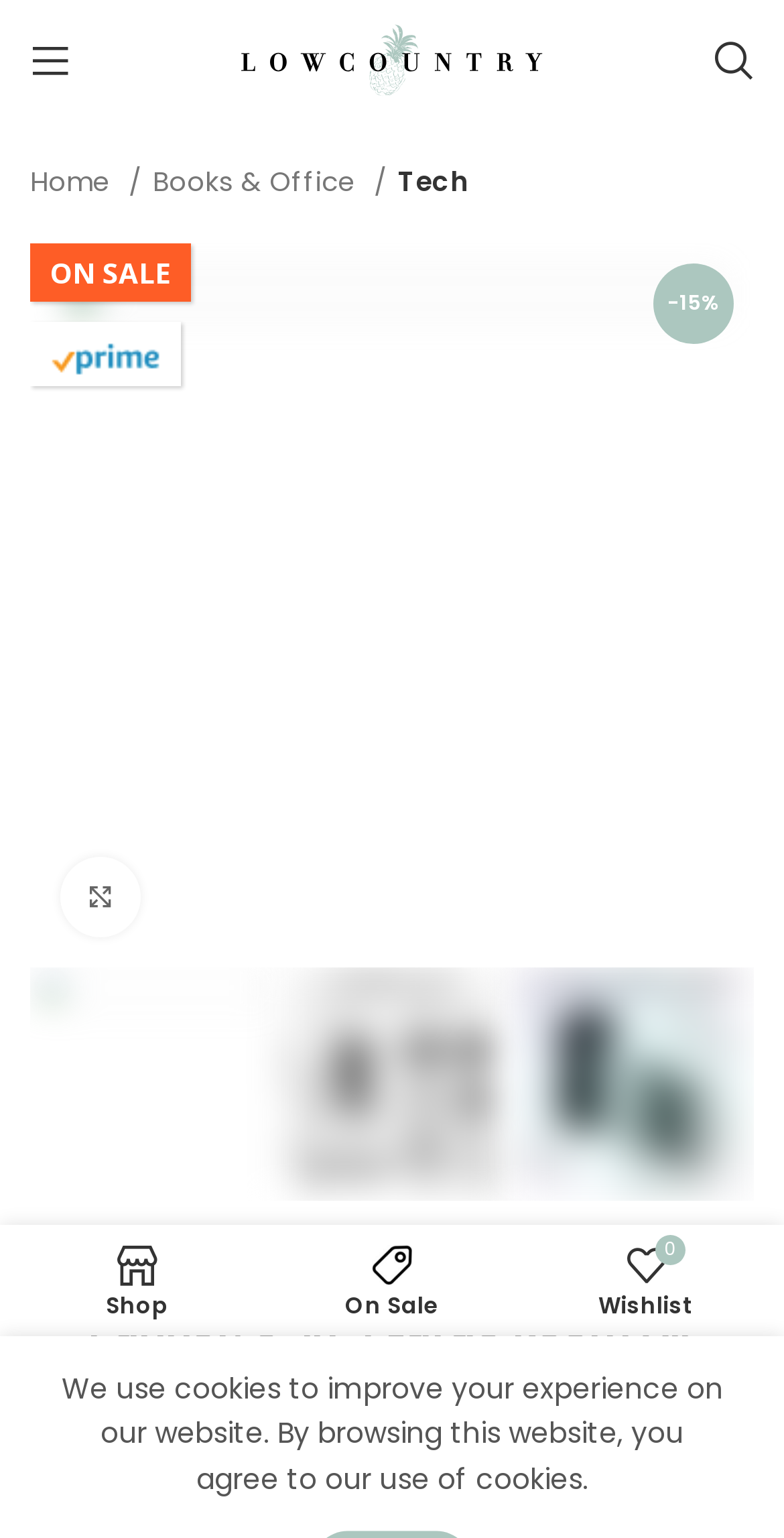Please find the bounding box coordinates of the element that needs to be clicked to perform the following instruction: "Open mobile menu". The bounding box coordinates should be four float numbers between 0 and 1, represented as [left, top, right, bottom].

[0.013, 0.013, 0.115, 0.065]